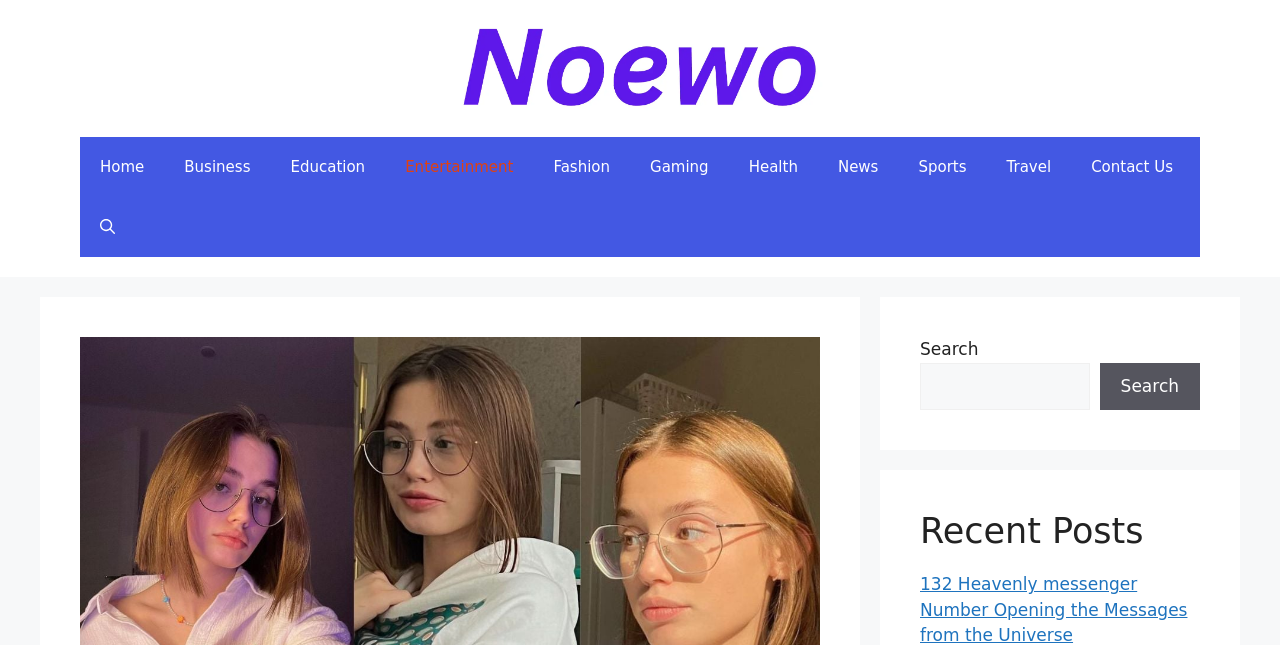Please specify the bounding box coordinates of the clickable section necessary to execute the following command: "Go to the Home page".

[0.062, 0.213, 0.128, 0.306]